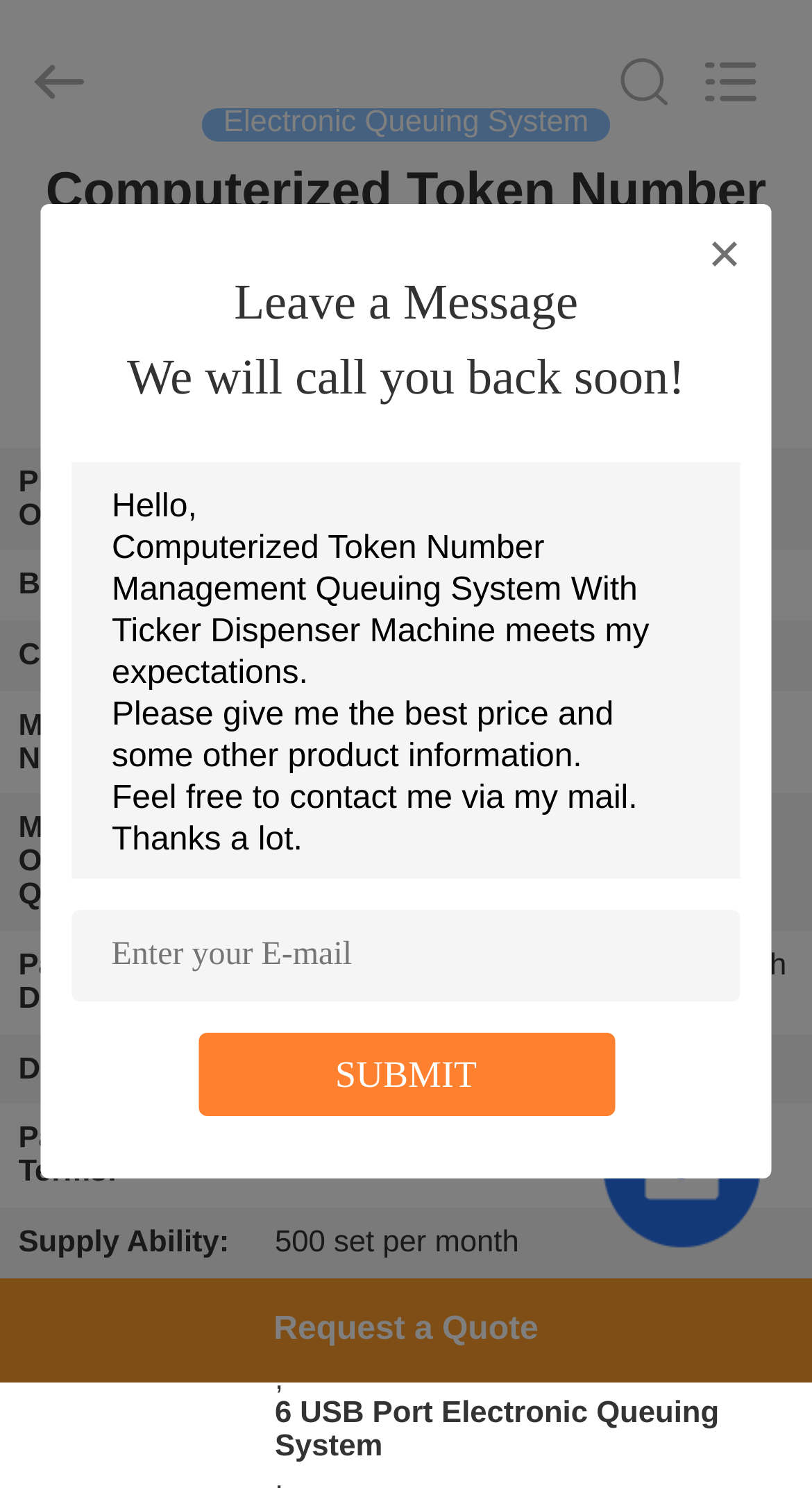What is the packaging detail of the product?
Please provide a single word or phrase in response based on the screenshot.

Standard Export Packing